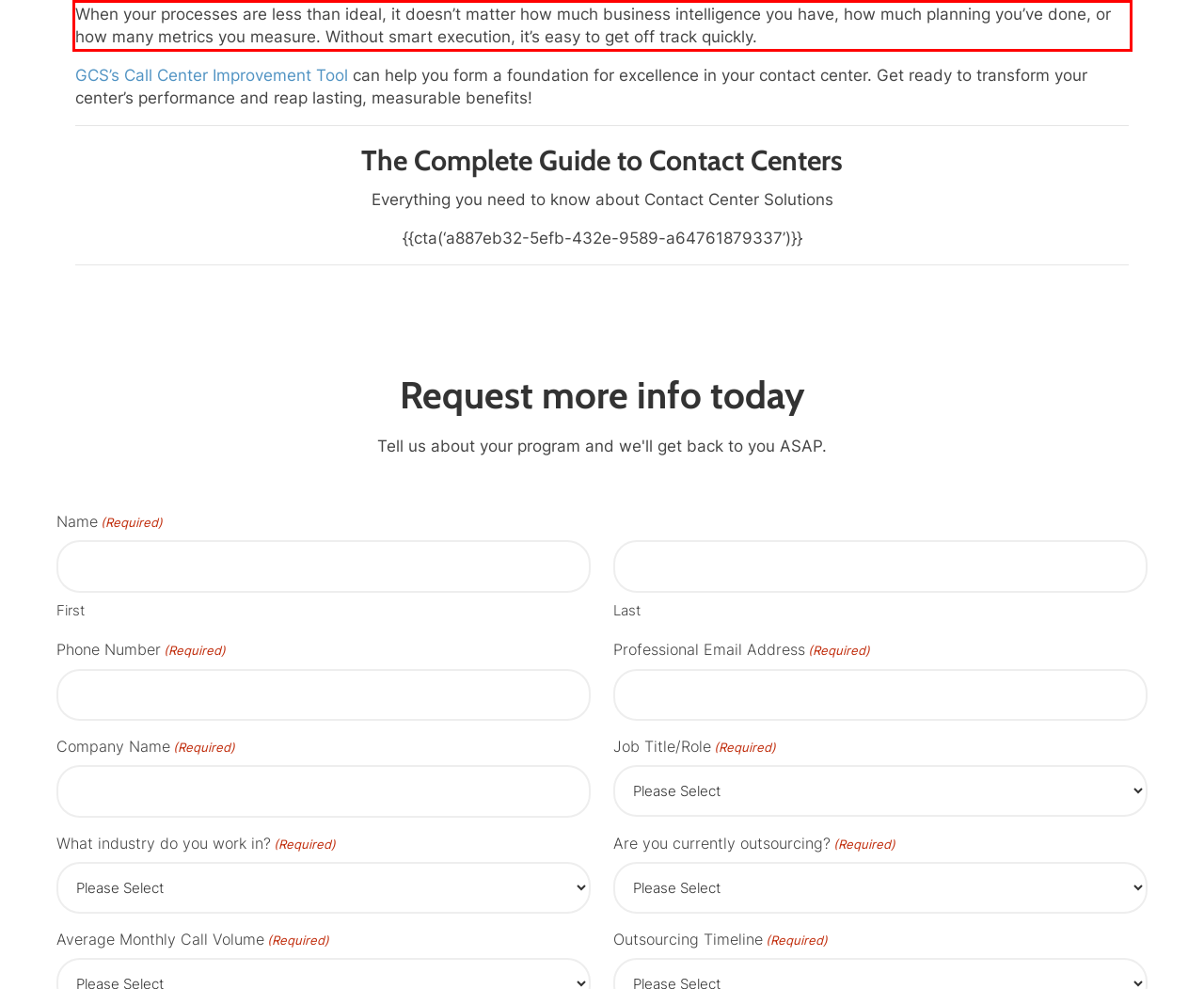Given a screenshot of a webpage, identify the red bounding box and perform OCR to recognize the text within that box.

When your processes are less than ideal, it doesn’t matter how much business intelligence you have, how much planning you’ve done, or how many metrics you measure. Without smart execution, it’s easy to get off track quickly.